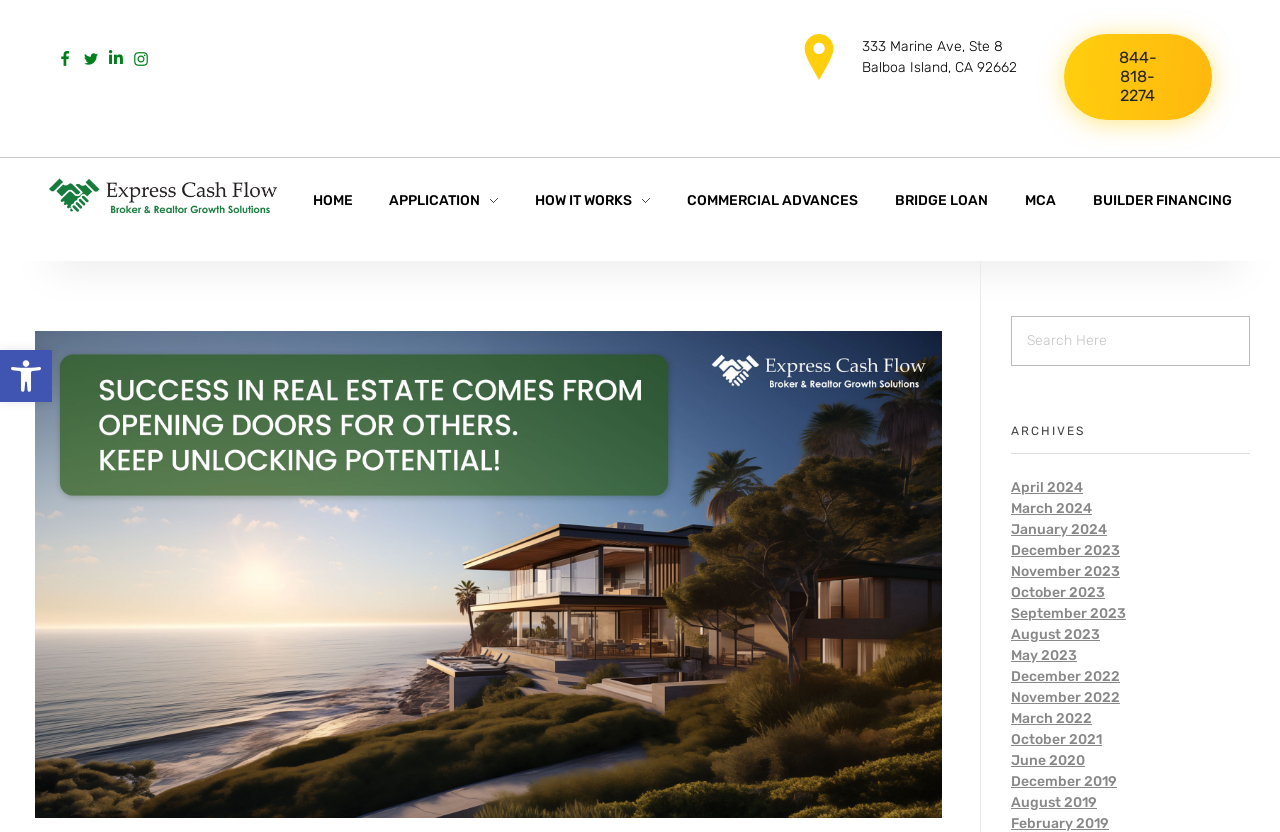Give a concise answer using only one word or phrase for this question:
What is the search function for on the website?

Search Here